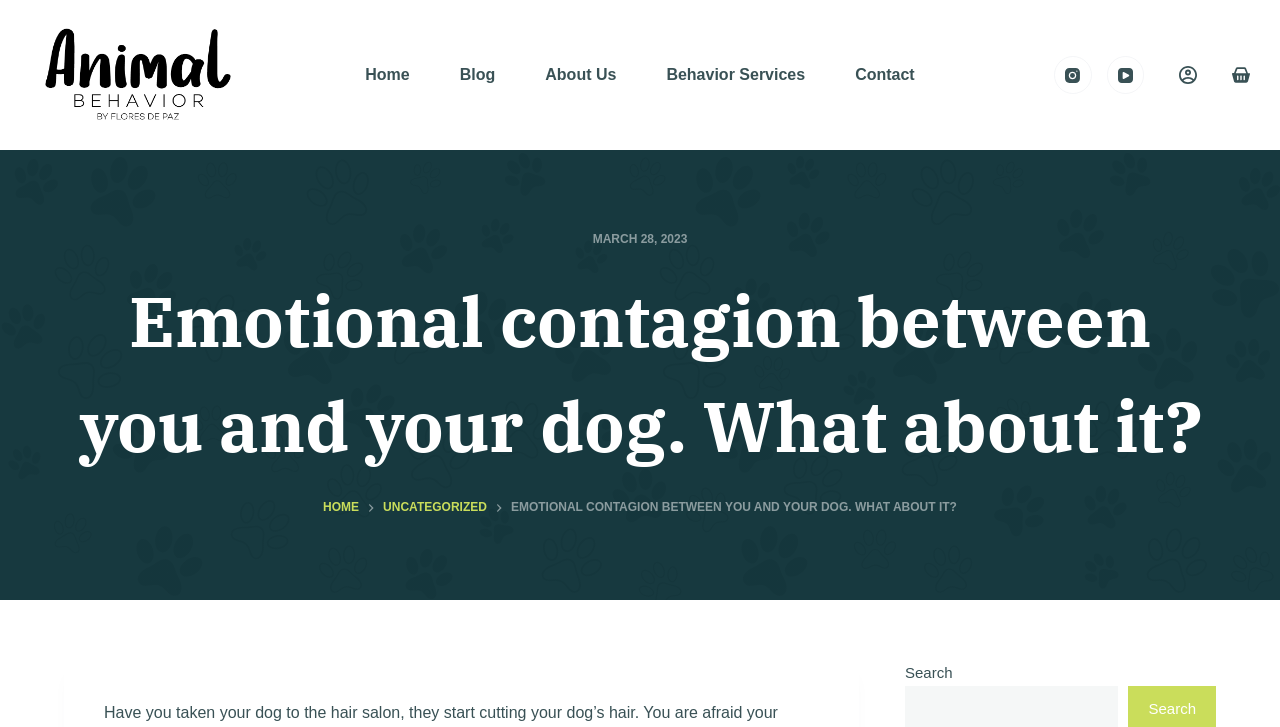Please locate the bounding box coordinates of the element that should be clicked to complete the given instruction: "Click on the LinkedIn link".

None